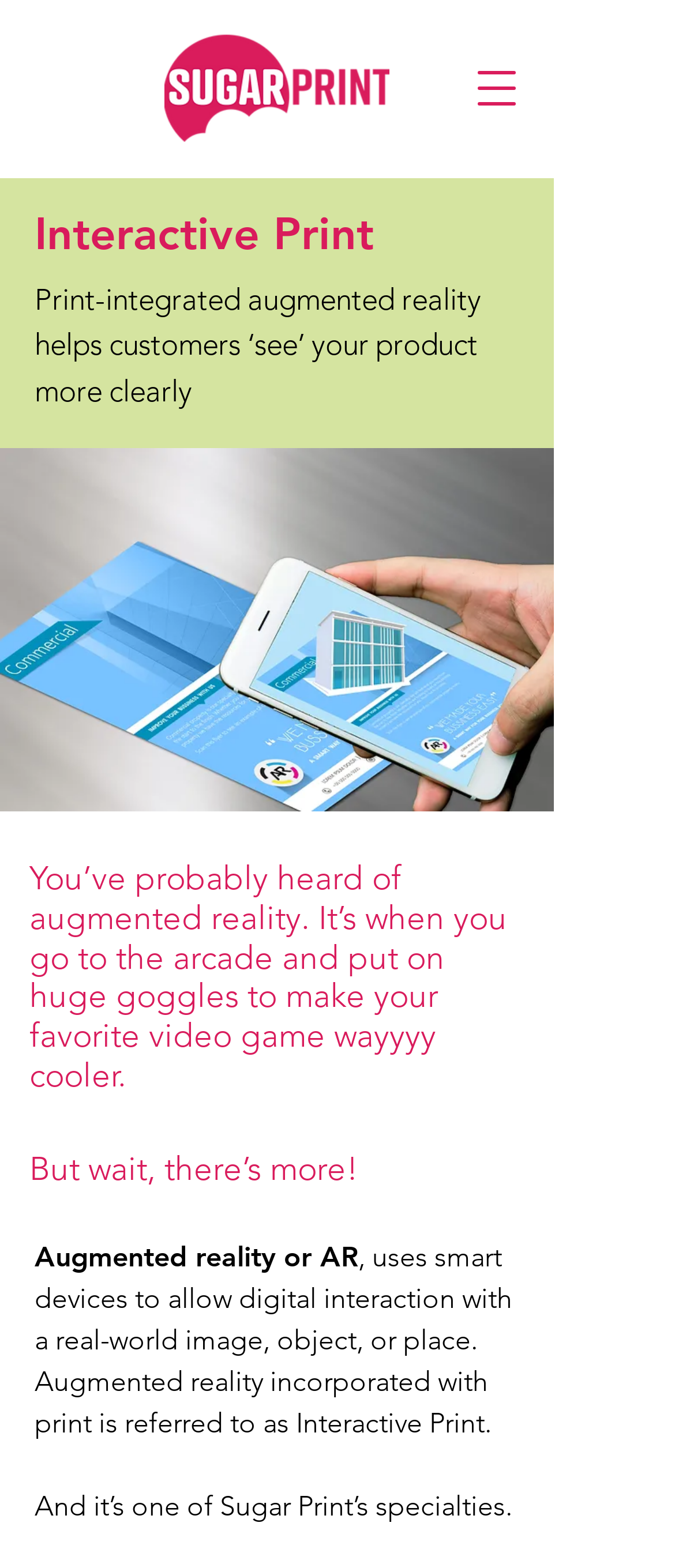What is the logo of the company?
Answer the question in a detailed and comprehensive manner.

I inferred this answer by looking at the logo element on the webpage, which has a description 'SugarPrint_Logo_Web_041122.png', suggesting that it is the logo of Sugar Print.